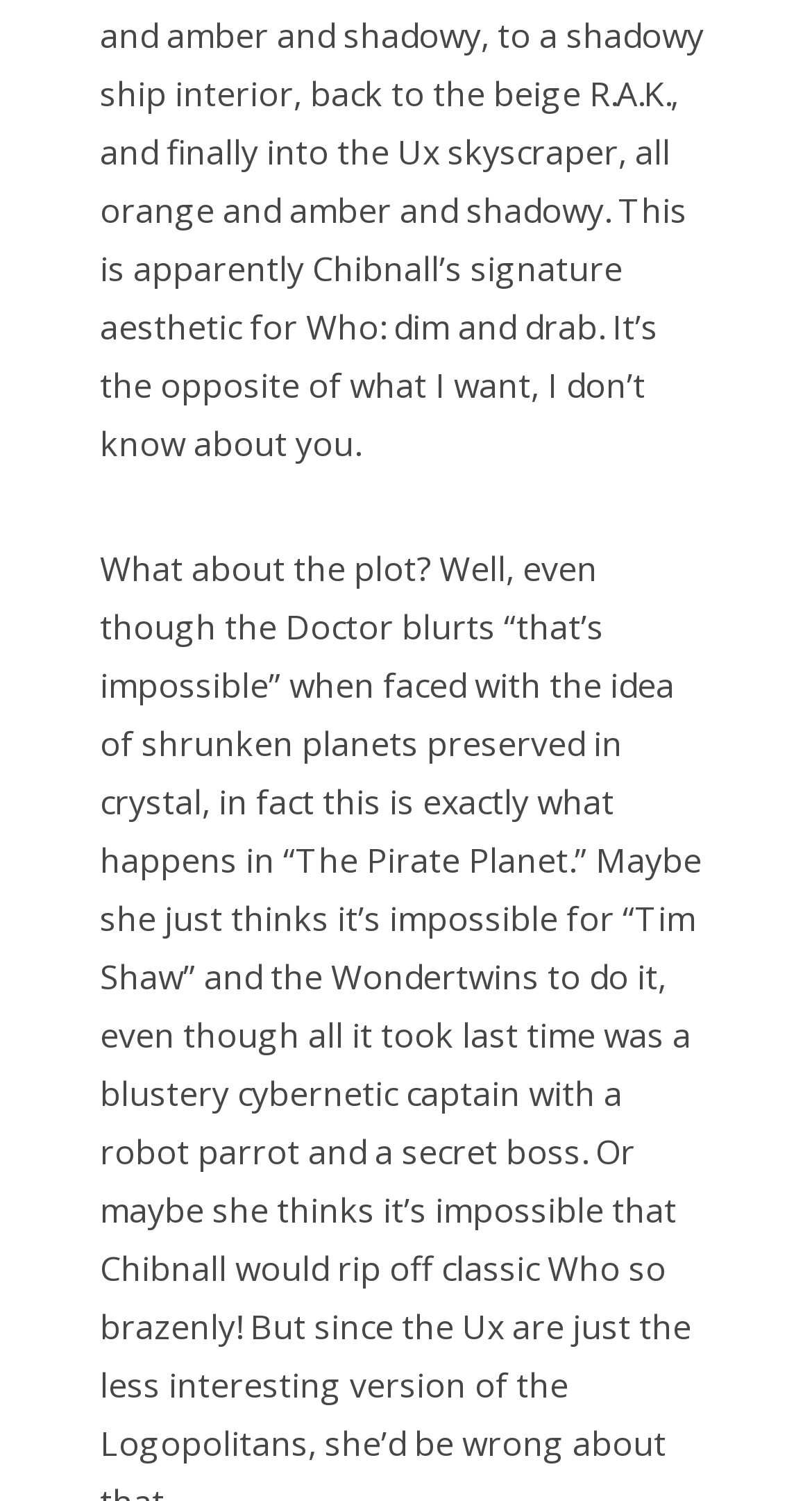What is the most popular Doctor Who actor? Please answer the question using a single word or phrase based on the image.

Peter Capaldi